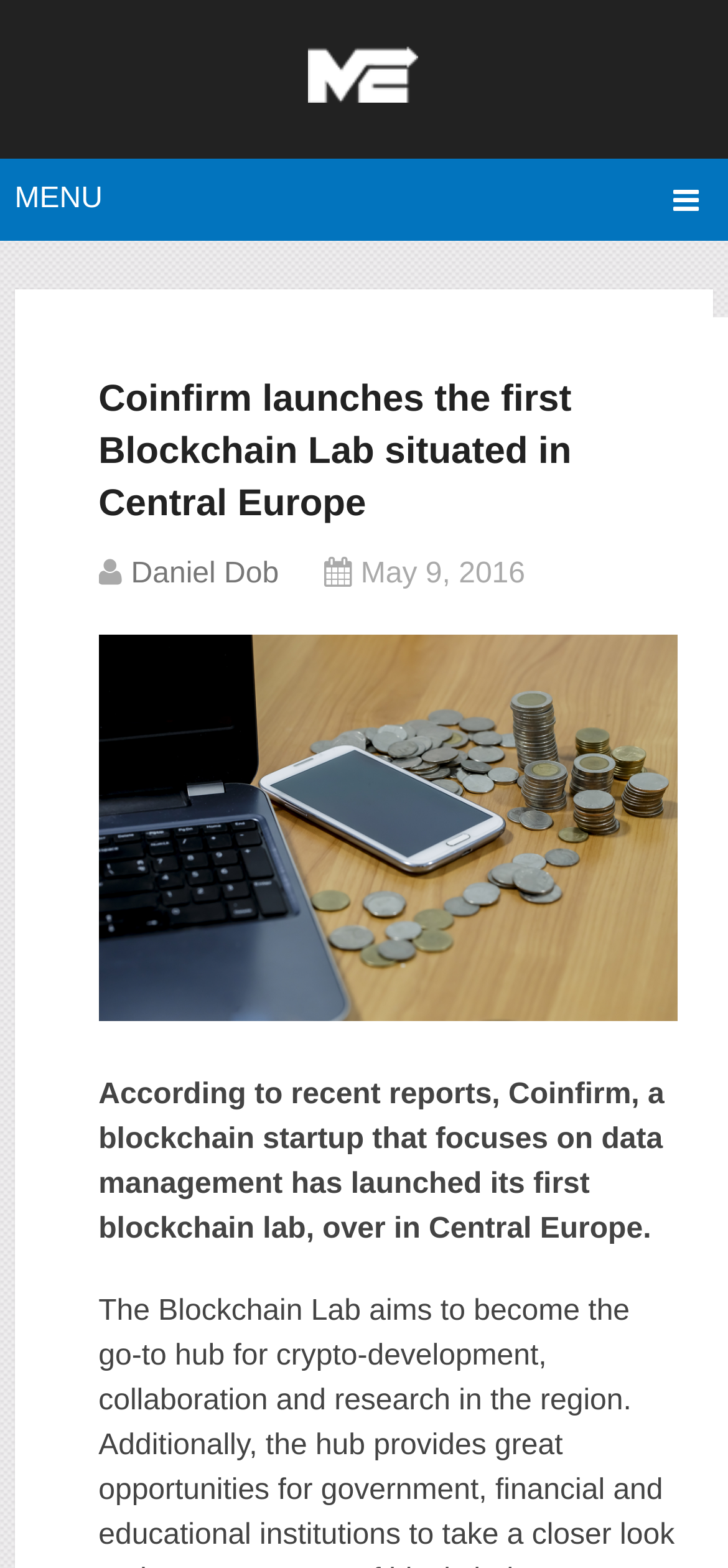Identify the bounding box coordinates for the UI element described as: "Daniel Dob". The coordinates should be provided as four floats between 0 and 1: [left, top, right, bottom].

[0.18, 0.356, 0.383, 0.376]